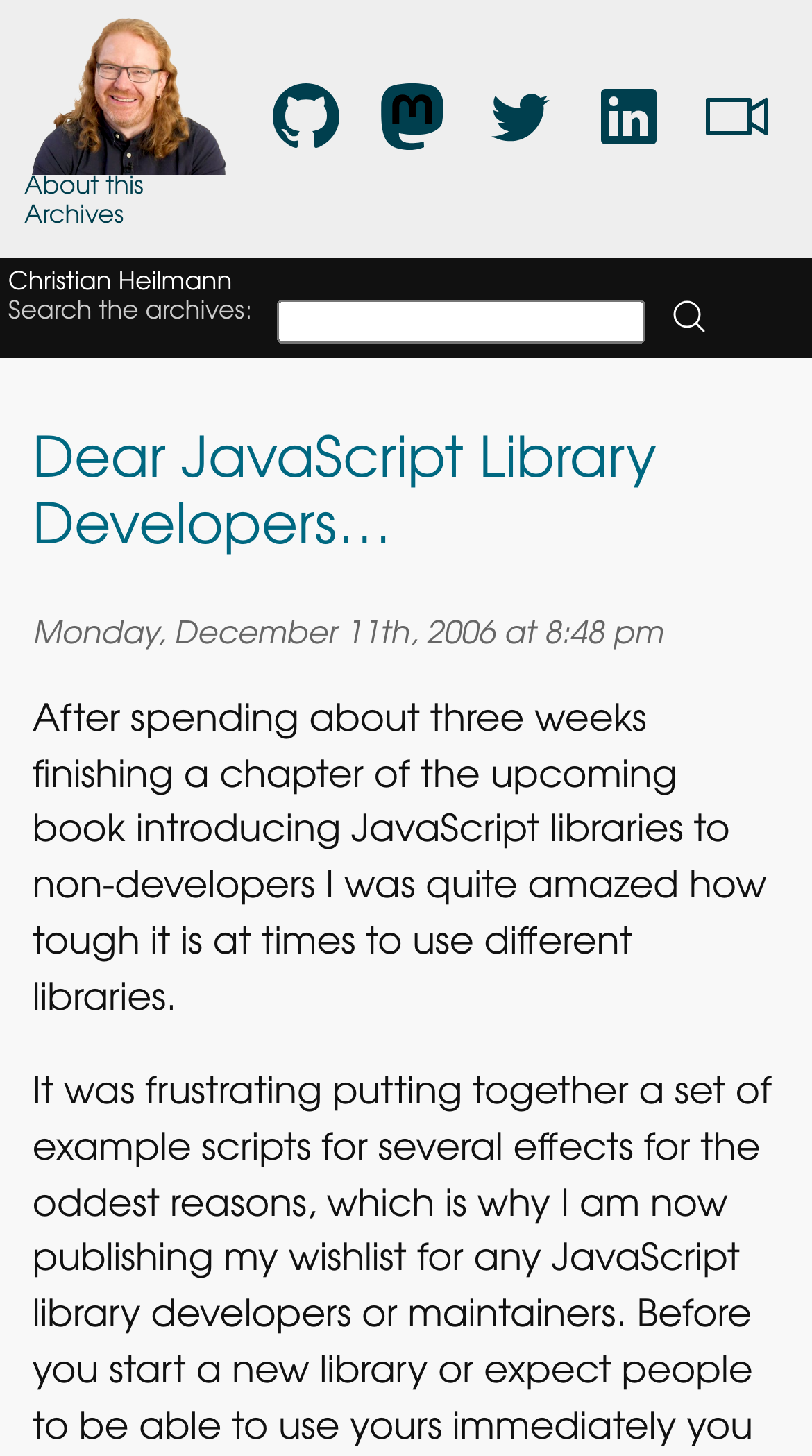Generate a thorough caption detailing the webpage content.

This webpage is a blog post titled "Dear JavaScript Library Developers…" by Christian Heilmann. At the top left, there is a small avatar image of Christian Heilmann, accompanied by links to "About this" and "Archives". Below the avatar, there is a link to Christian Heilmann's name. 

On the top right, there is a search bar with a label "Search the archives:" and a search button with a magnifying glass icon. 

Below the search bar, there is a section with five social media links, each accompanied by an icon, to Codepo8 on GitHub, Chris Heilmann on Mastodon, Codepo8 on Twitter, an unknown platform, and Chris Heilmann on YouTube. 

The main content of the blog post starts with a heading "Dear JavaScript Library Developers…", followed by the date and time of the post, "Monday, December 11th, 2006 at 8:48 pm". The blog post then begins with a paragraph of text discussing the author's experience with using different JavaScript libraries.